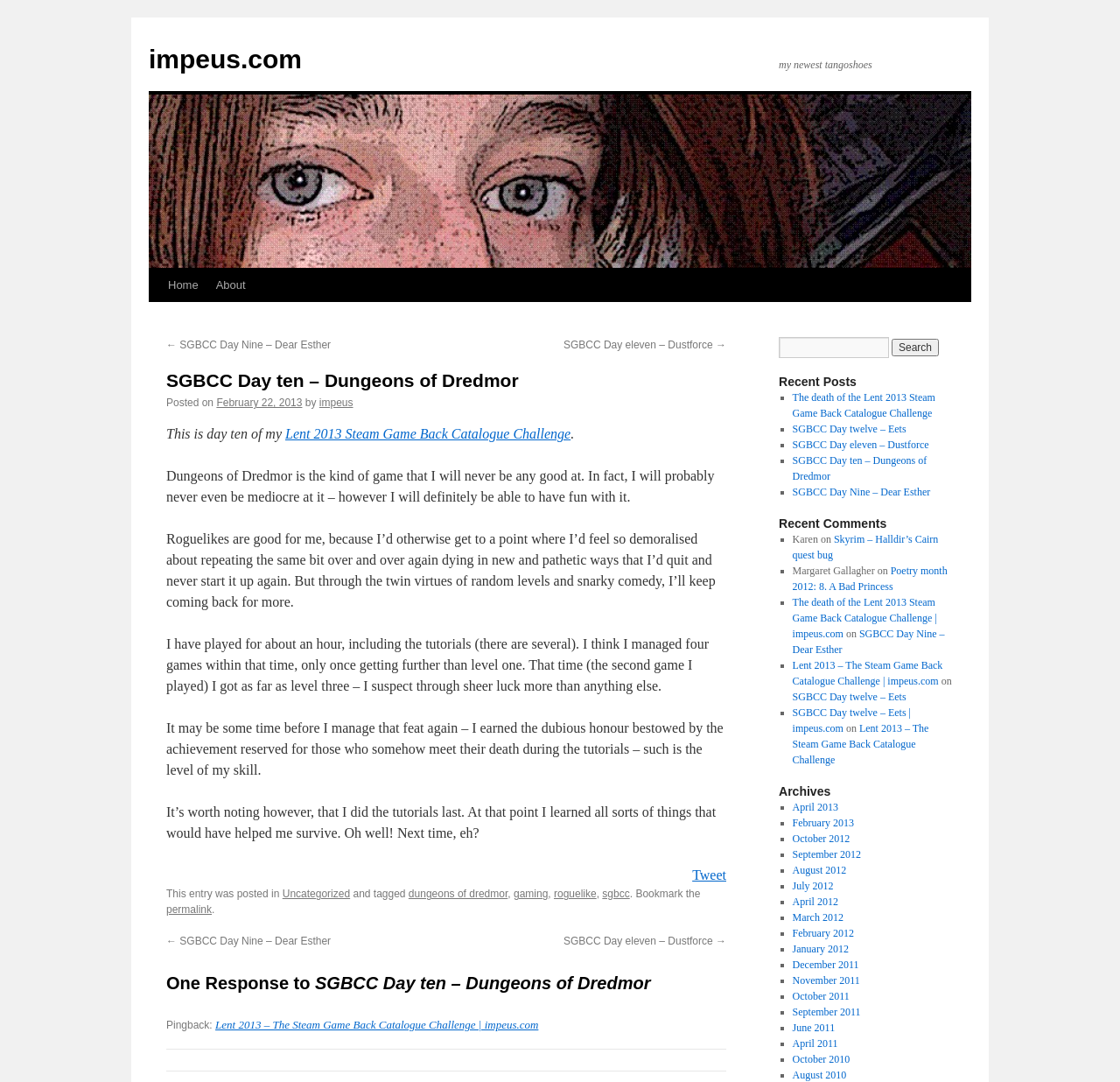Explain the webpage's design and content in an elaborate manner.

This webpage is a blog post titled "SGBCC Day ten – Dungeons of Dredmor" on the impeus.com website. At the top, there is a link to the website's homepage and a search bar with a button. Below the title, there are links to navigate to the previous and next posts in the series.

The main content of the post is a personal account of the author's experience playing the game Dungeons of Dredmor. The text is divided into several paragraphs, with the author sharing their thoughts on the game's difficulty, their own lack of skill, and the game's features that make it enjoyable despite the challenges.

On the right side of the page, there are several sections. The first section displays recent posts, with links to each post and a list marker (■) preceding each title. The second section shows recent comments, with the commenter's name, the post they commented on, and a link to the comment. The third section is an archive of posts, organized by month, with links to each month's posts.

At the bottom of the page, there are links to navigate to the previous and next posts in the series again, as well as a permalink to the post.